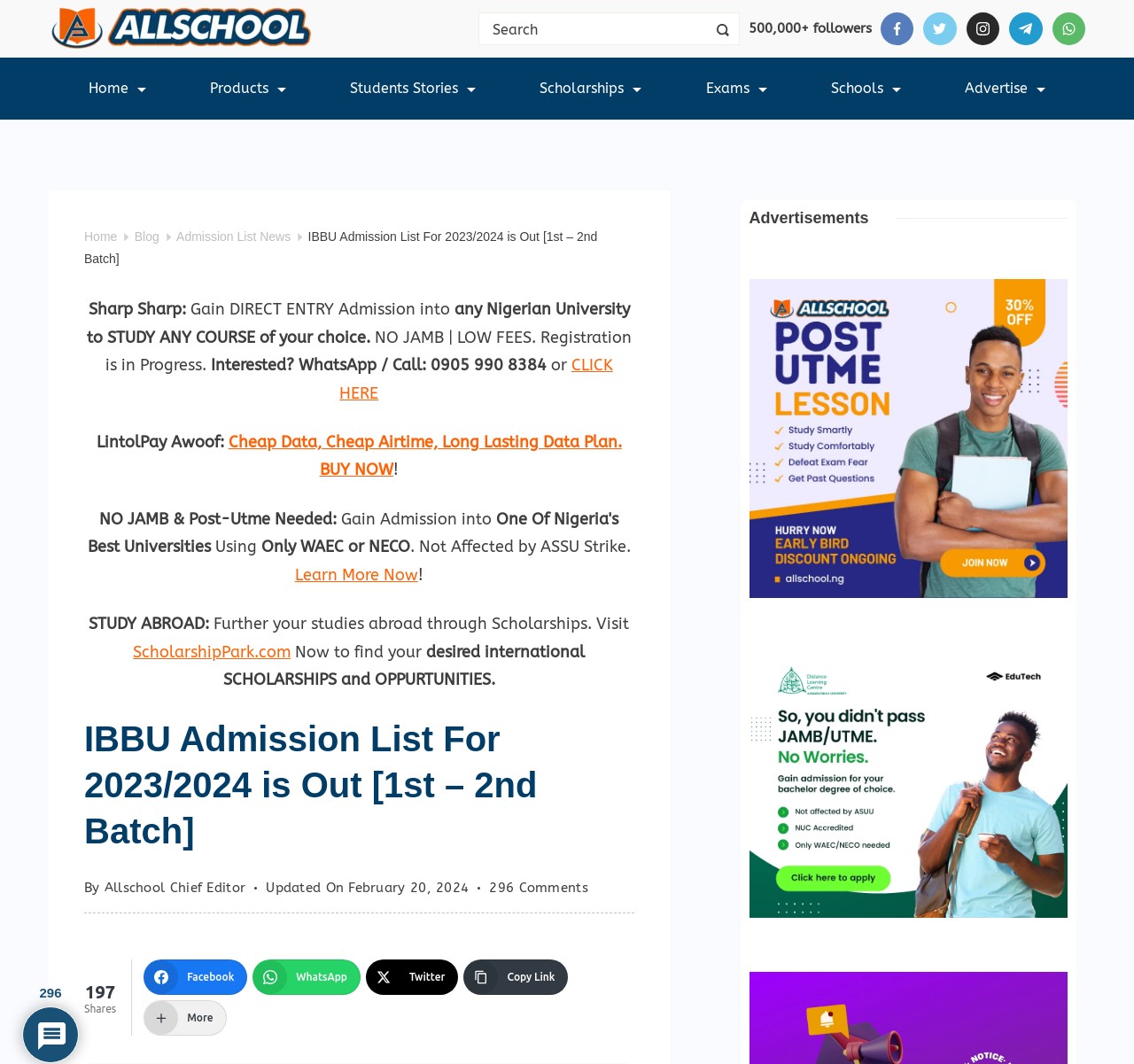Please answer the following question using a single word or phrase: 
What is the name of the university?

Ibrahim Badamasi Babangida University